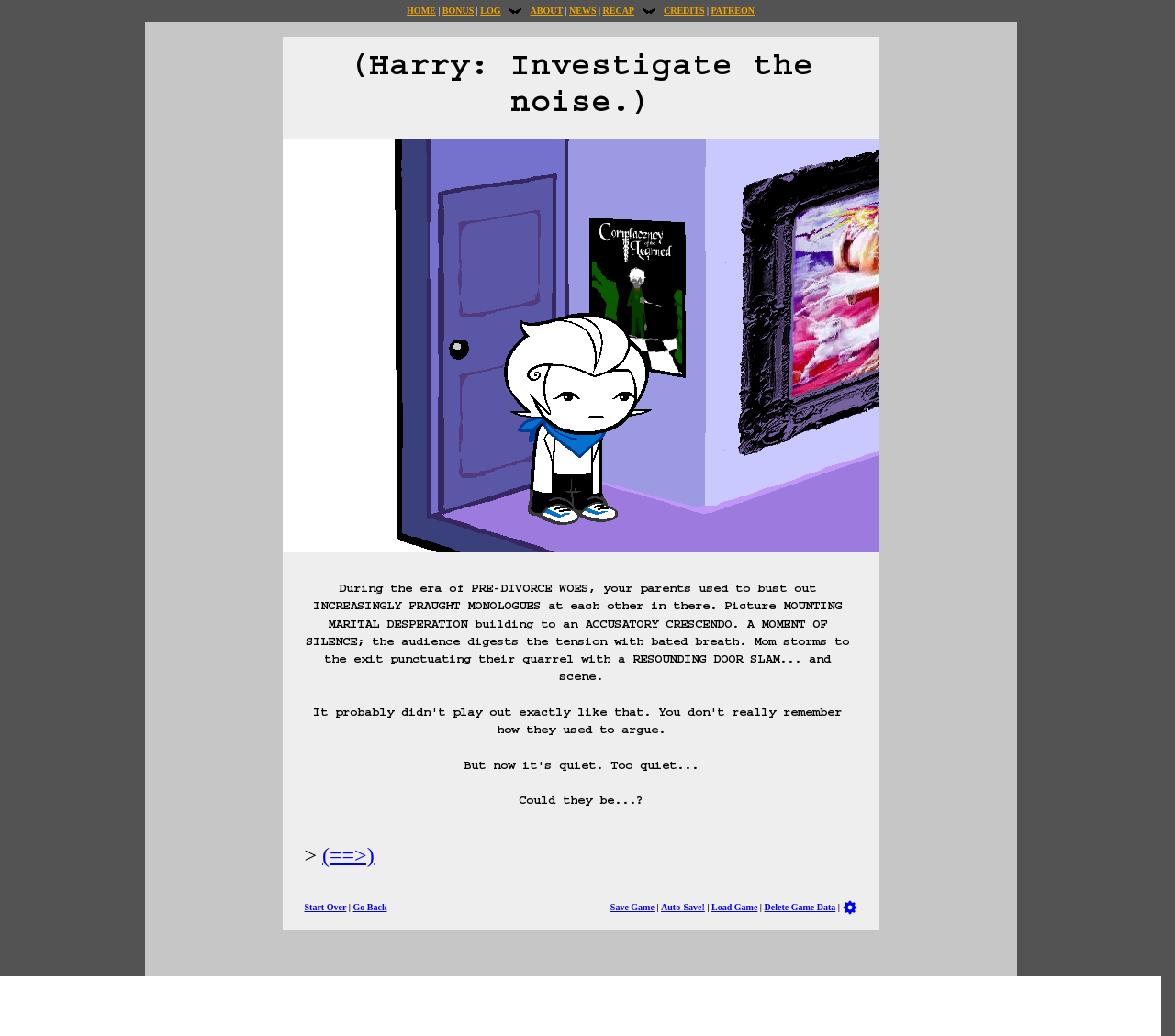What is the position of the 'Start Over' link?
Refer to the image and offer an in-depth and detailed answer to the question.

The 'Start Over' link is located at the bottom left of the page, as indicated by its bounding box coordinates [0.259, 0.871, 0.295, 0.881]. This suggests that it is a prominent navigation option.